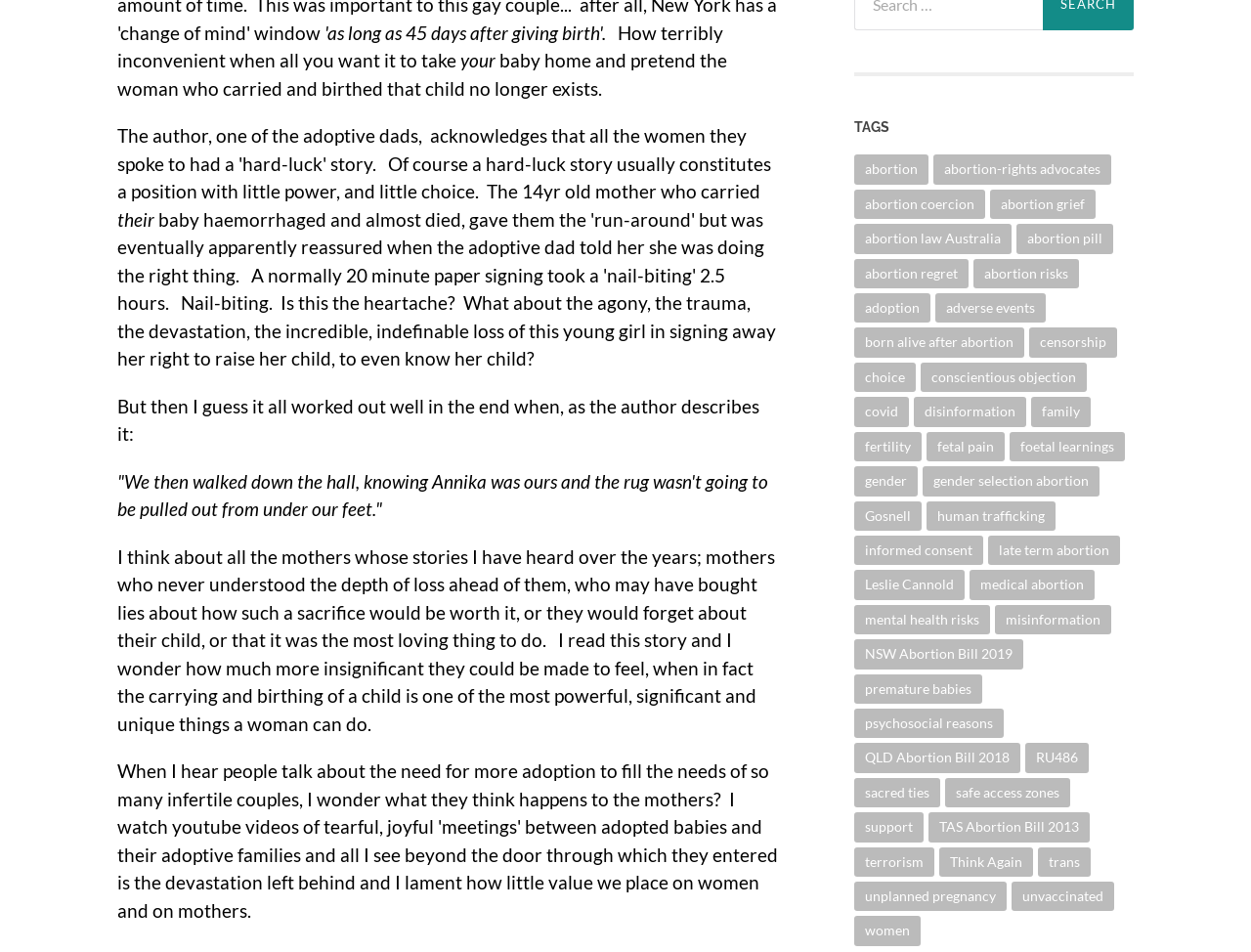Locate the bounding box coordinates of the clickable region to complete the following instruction: "View the 'abortion grief (2 items)' link."

[0.791, 0.199, 0.876, 0.23]